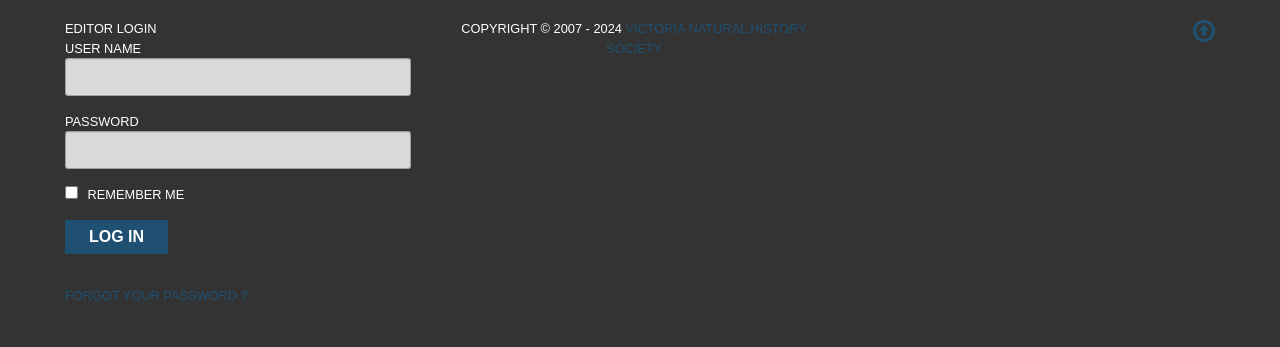Provide a brief response using a word or short phrase to this question:
How many input fields are there in the login form?

2